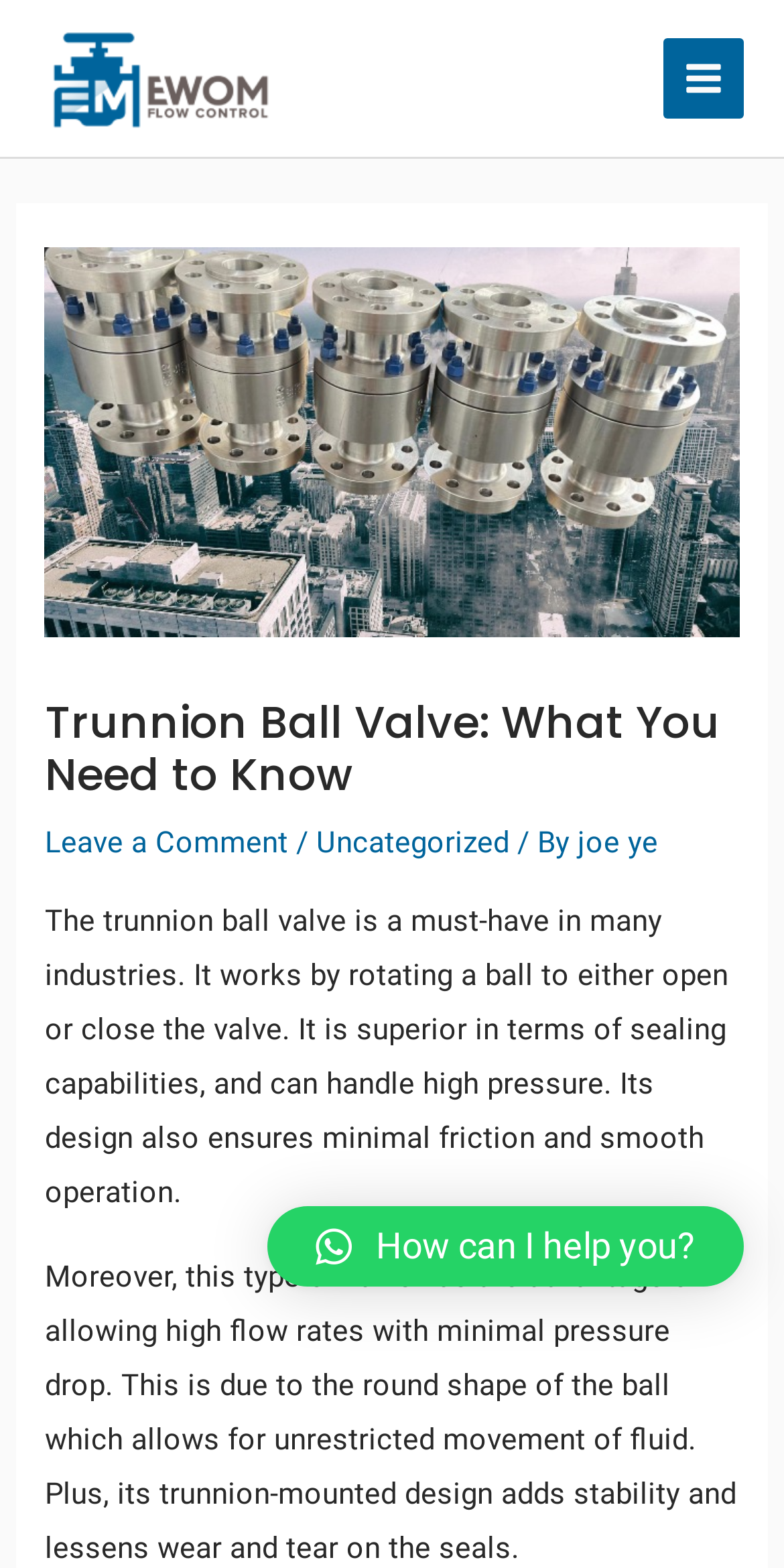Please provide a comprehensive answer to the question below using the information from the image: What is the main topic of the webpage?

The main topic of the webpage is obtained from the heading 'Trunnion Ball Valve: What You Need to Know' and the image description 'trunnion mounted ball valve'.